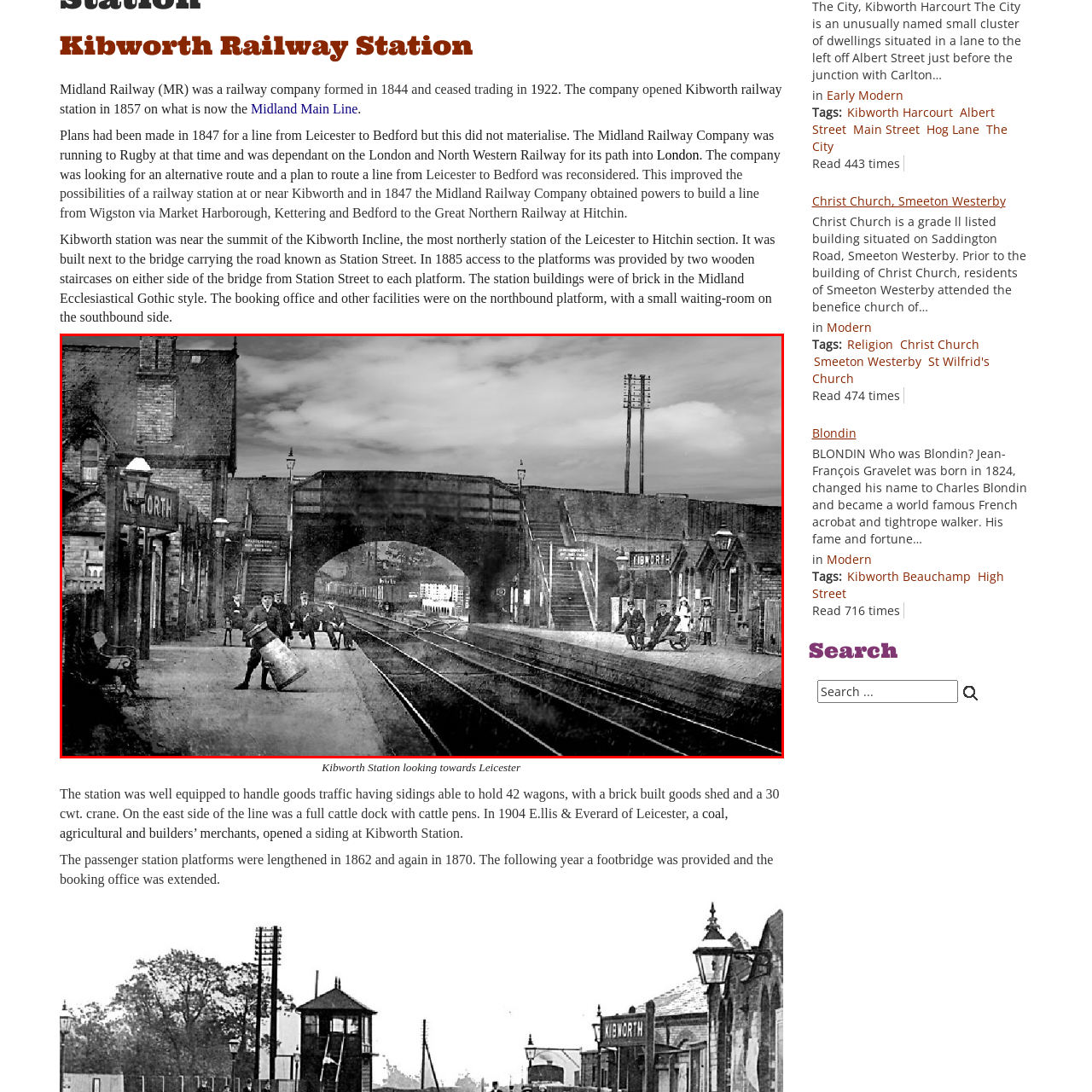Focus on the part of the image that is marked with a yellow outline and respond in detail to the following inquiry based on what you observe: 
What type of architecture is the station building characterized by?

The station building is characterized by its traditional Victorian architecture, evident in the brickwork and wooden elements of the station building.